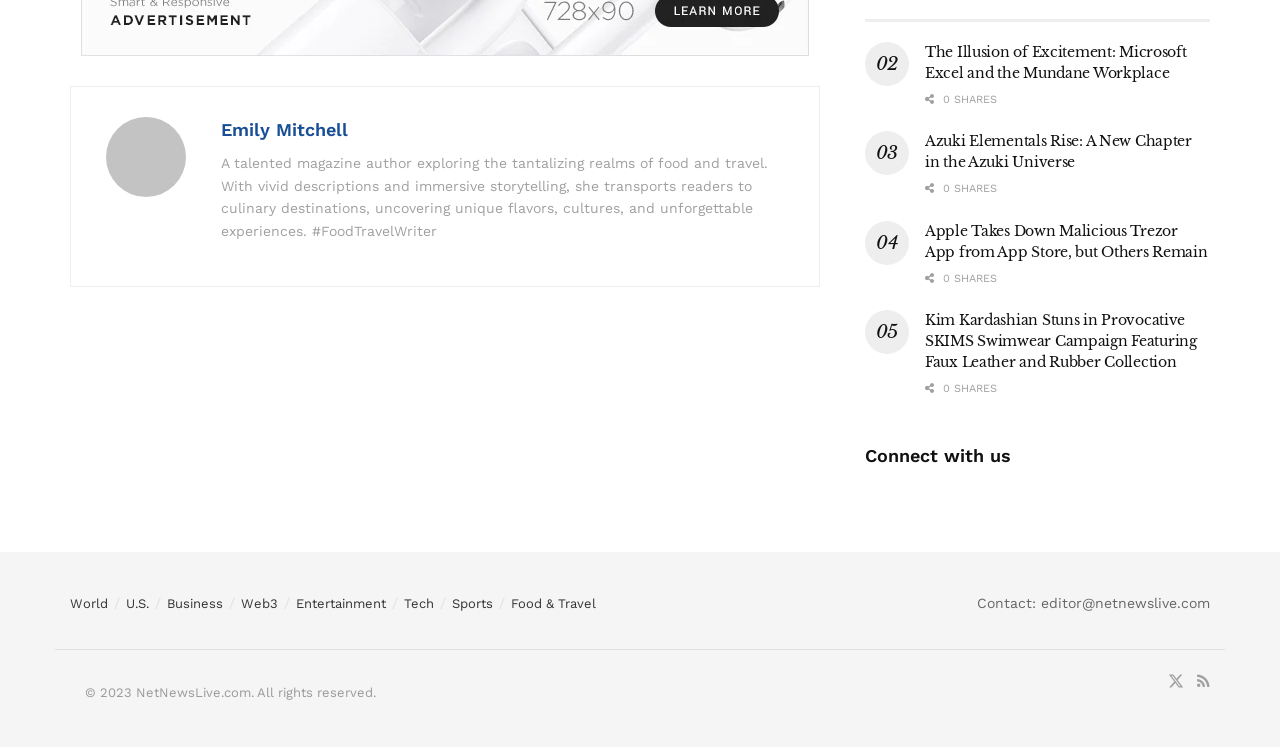Find the bounding box coordinates of the clickable area required to complete the following action: "Visit the company's Facebook page".

None